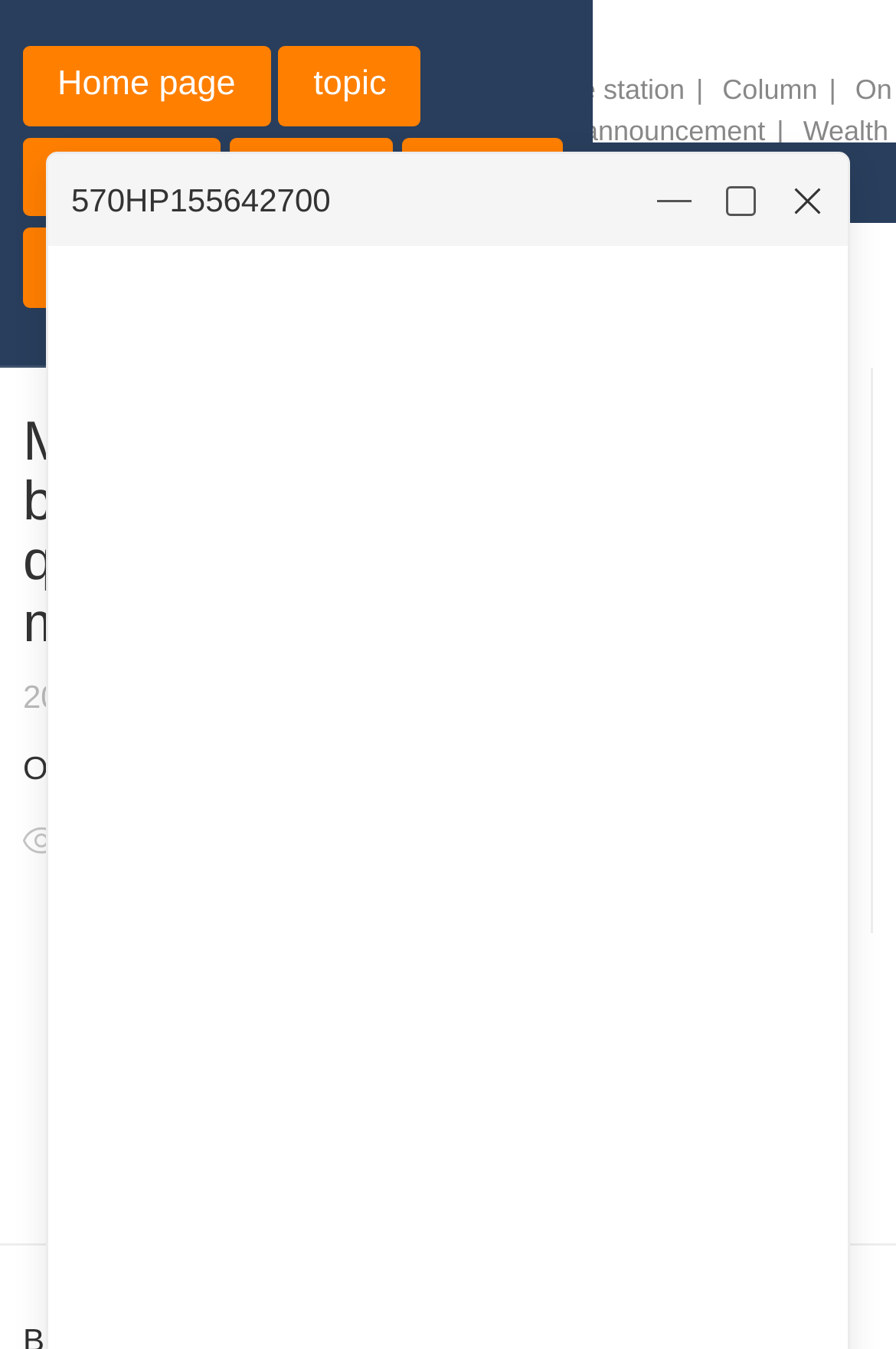Kindly determine the bounding box coordinates of the area that needs to be clicked to fulfill this instruction: "Sign in".

[0.715, 0.328, 0.825, 0.355]